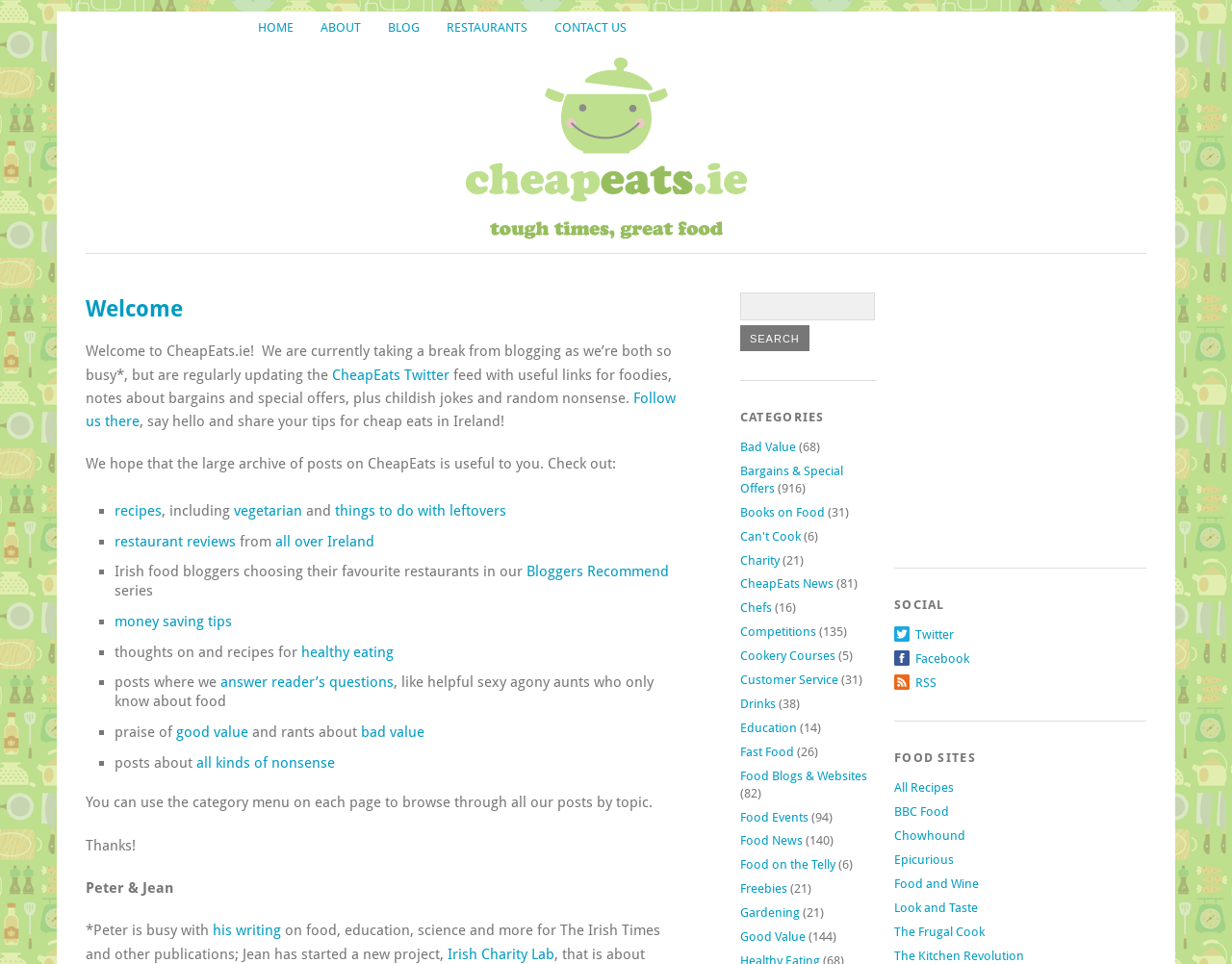Based on the image, please elaborate on the answer to the following question:
What is the main topic of this blog?

Based on the content of the webpage, it appears that the main topic of this blog is food, as evidenced by the categories listed, such as 'Bargains & Special Offers', 'Books on Food', and 'Cookery Courses'.